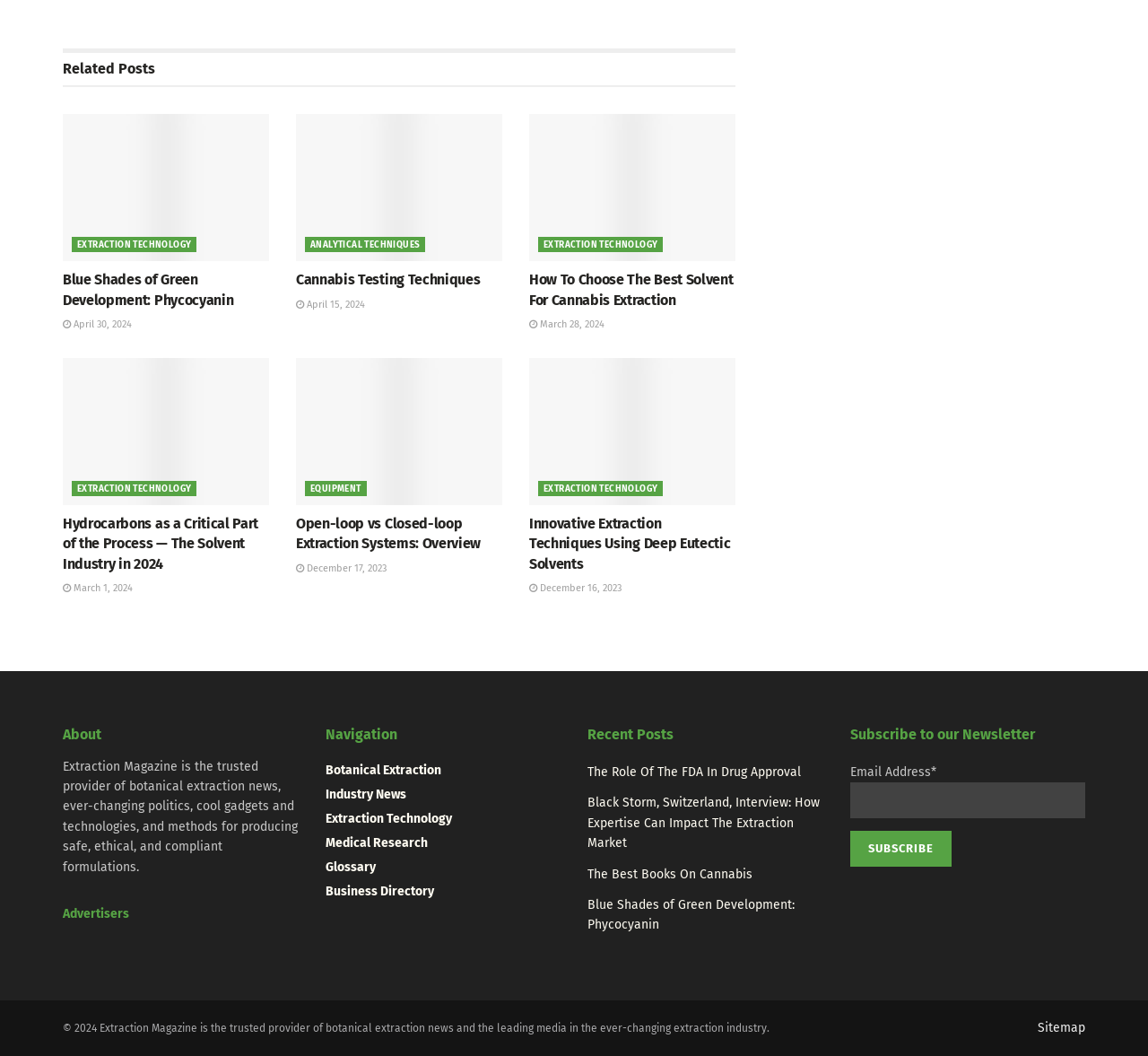Analyze the image and give a detailed response to the question:
What is the purpose of the textbox in the 'Subscribe to our Newsletter' section?

I found the textbox in the 'Subscribe to our Newsletter' section and checked its label, which is 'Email Address*', indicating that it is for entering an email address.